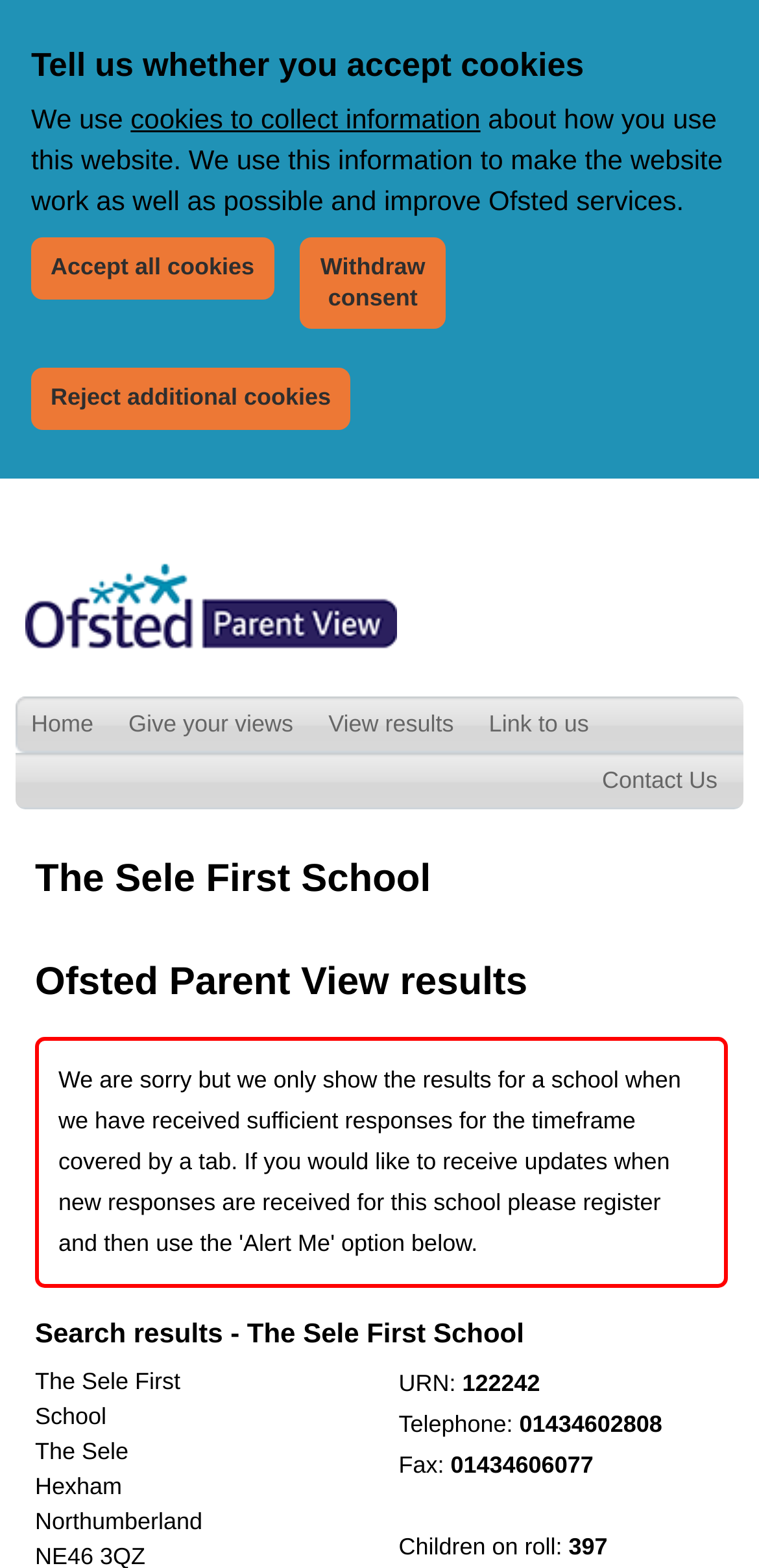Please specify the bounding box coordinates of the clickable region to carry out the following instruction: "Click the Give your views link". The coordinates should be four float numbers between 0 and 1, in the format [left, top, right, bottom].

[0.149, 0.444, 0.412, 0.48]